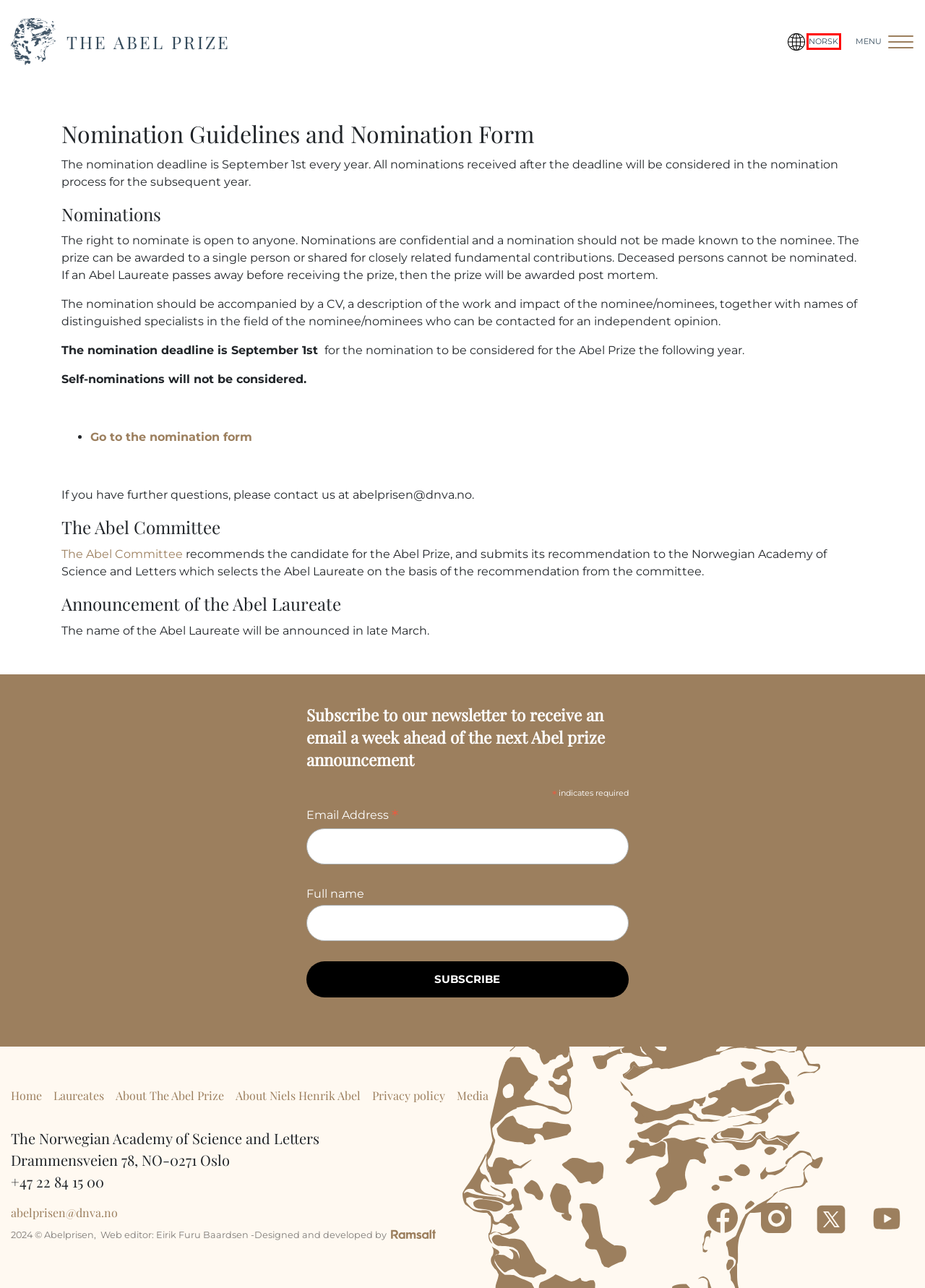You are looking at a screenshot of a webpage with a red bounding box around an element. Determine the best matching webpage description for the new webpage resulting from clicking the element in the red bounding box. Here are the descriptions:
A. About the Abel Prize | The Abel Prize
B. Home | The Abel Prize
C. Media | The Abel Prize
D. Privacy statement | The Abel Prize
E. Nomination for the Abel Prize
F. Drupal | Ledende leverandør | Ramsalt
G. Nomination Guidelines and Nomination Form | Abelprisen
H. Abel Prize Laureates | The Abel Prize

G